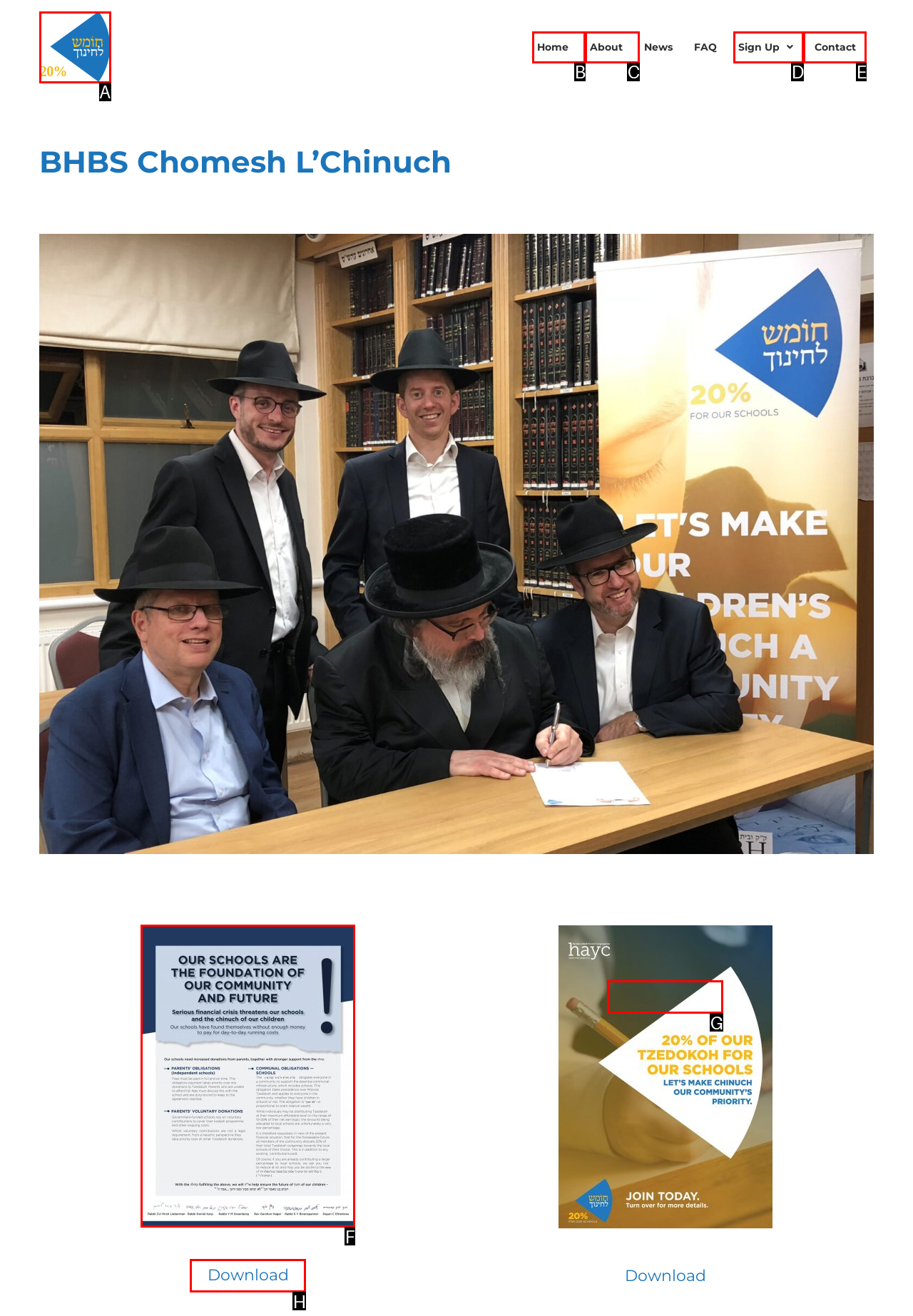Determine which HTML element should be clicked for this task: Download the file
Provide the option's letter from the available choices.

H